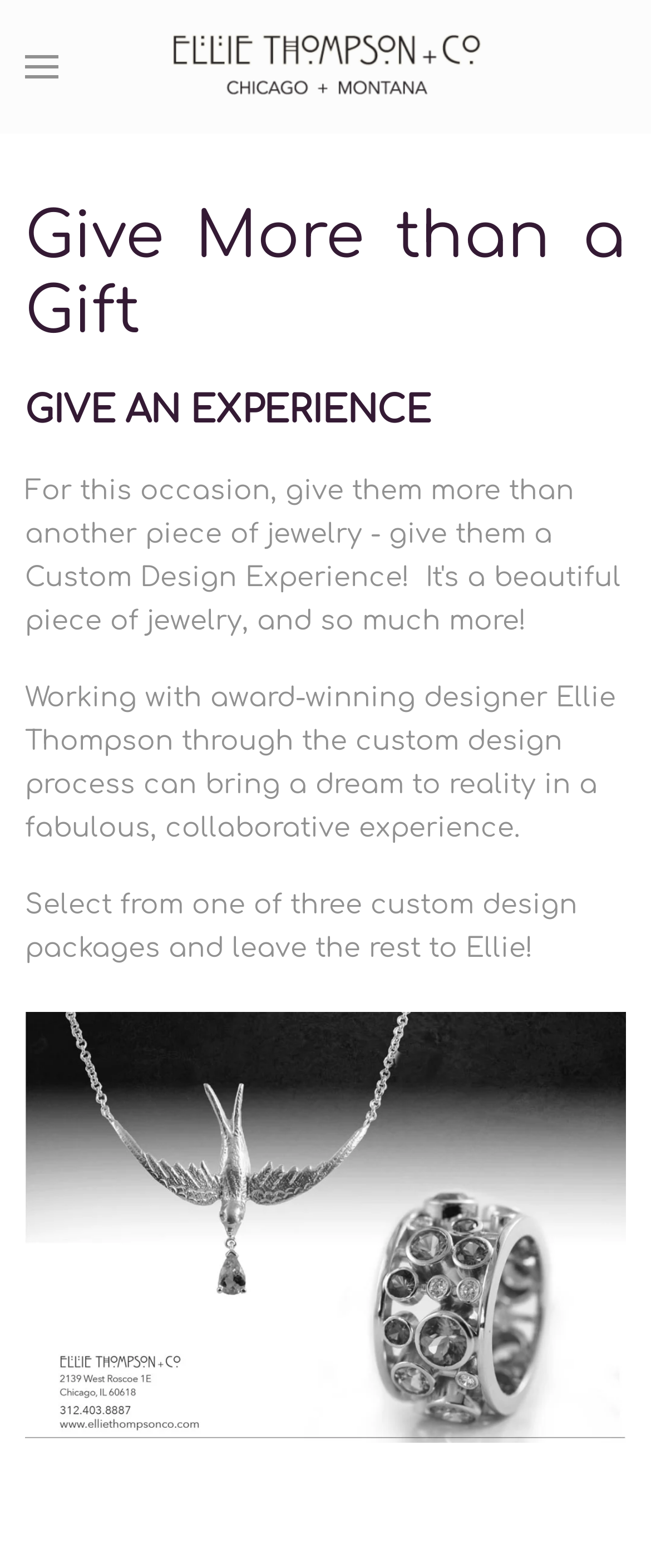What is the main theme of this website?
Examine the image and give a concise answer in one word or a short phrase.

Fine jewelry